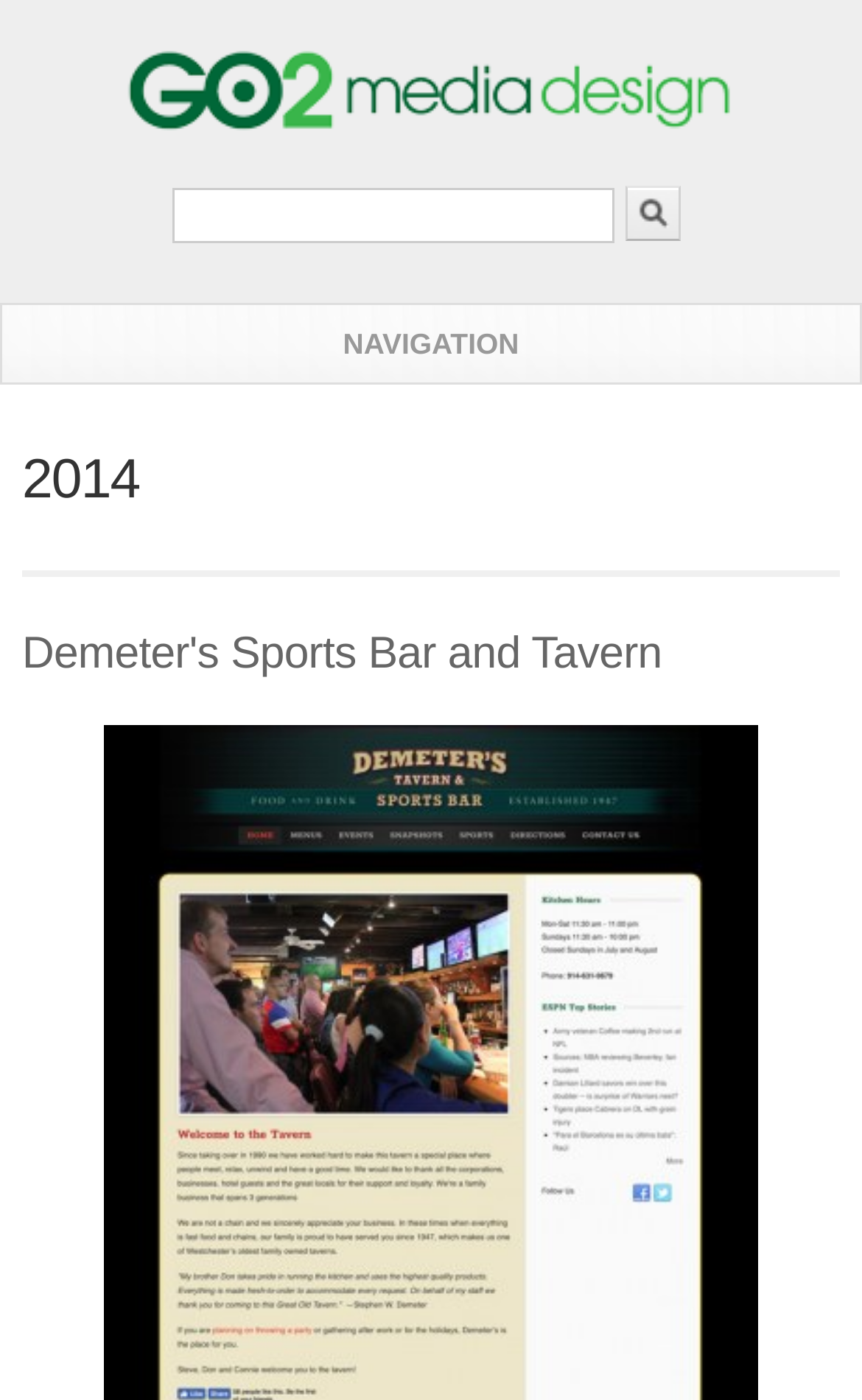What is the location of the company?
Give a comprehensive and detailed explanation for the question.

I found the location of the company by looking at the root element, which is '2014 | GO2 Media Design | St. Augustine, Florida'. The location is 'St. Augustine, Florida'.